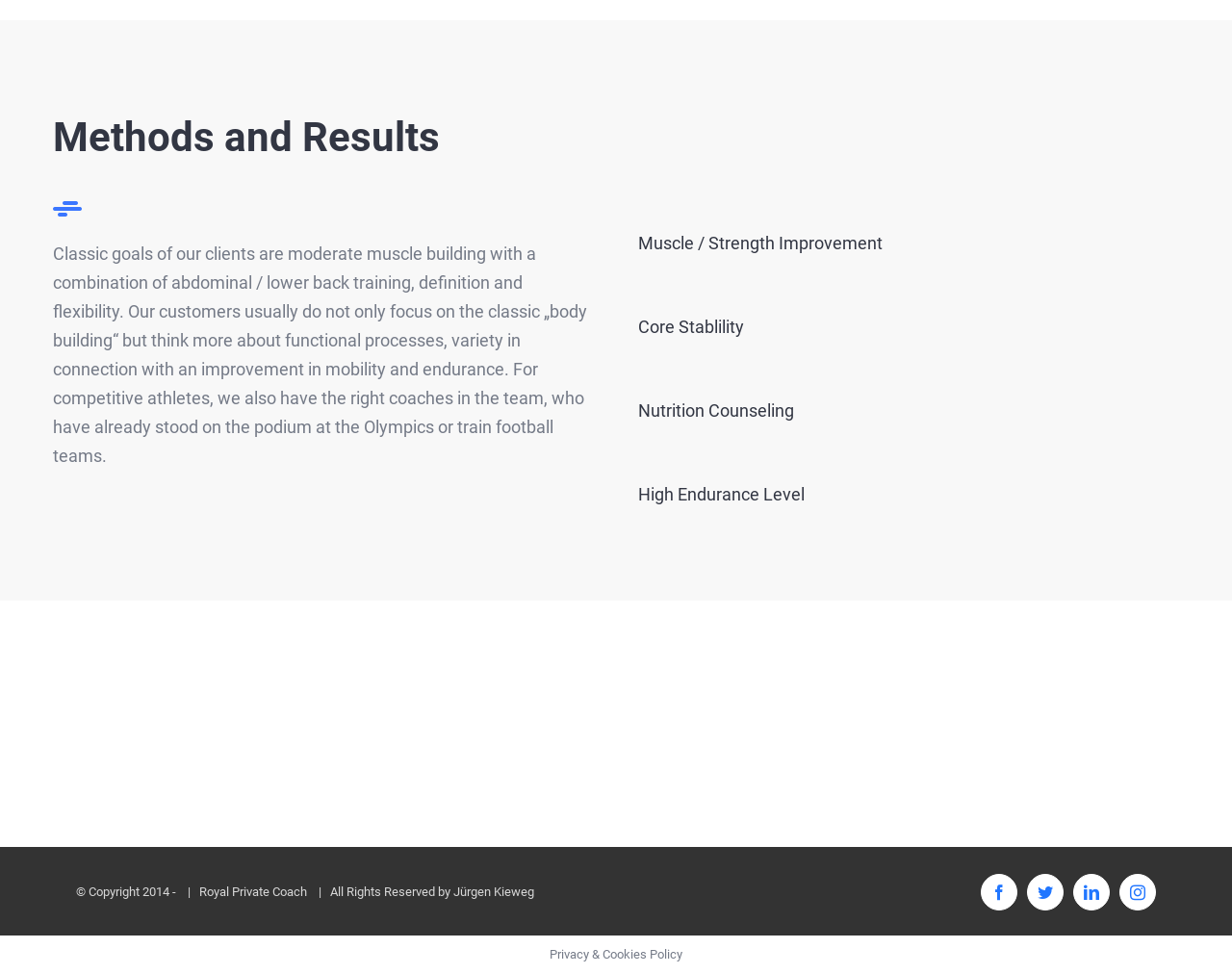Determine the bounding box coordinates of the clickable element necessary to fulfill the instruction: "Click on the 'Pro 7 Taff – New York Body Plan' link". Provide the coordinates as four float numbers within the 0 to 1 range, i.e., [left, top, right, bottom].

[0.078, 0.715, 0.122, 0.771]